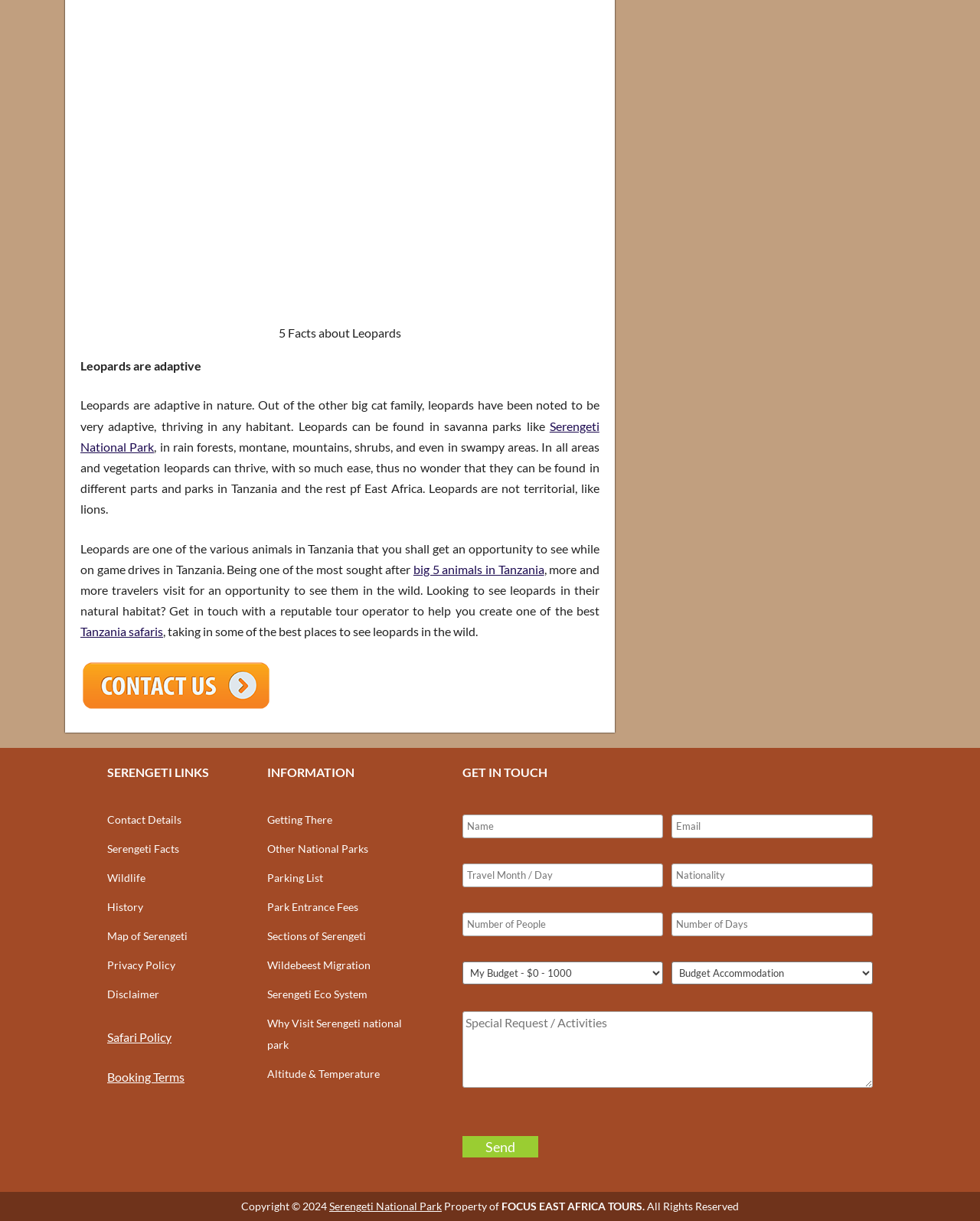Given the description "Disclaimer", determine the bounding box of the corresponding UI element.

[0.109, 0.809, 0.162, 0.819]